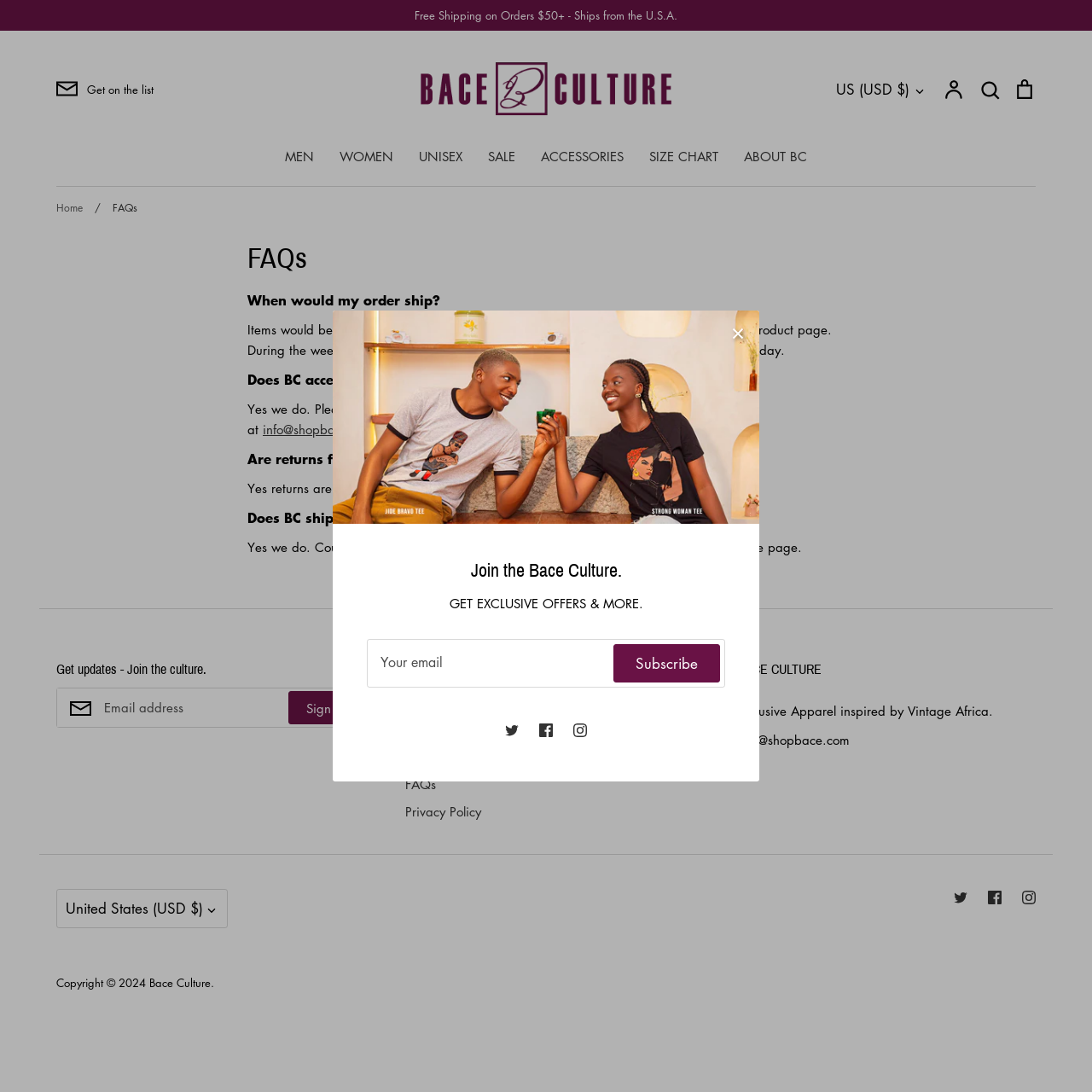How can I contact Bace Culture?
Answer the question with a single word or phrase, referring to the image.

info@shopbace.com